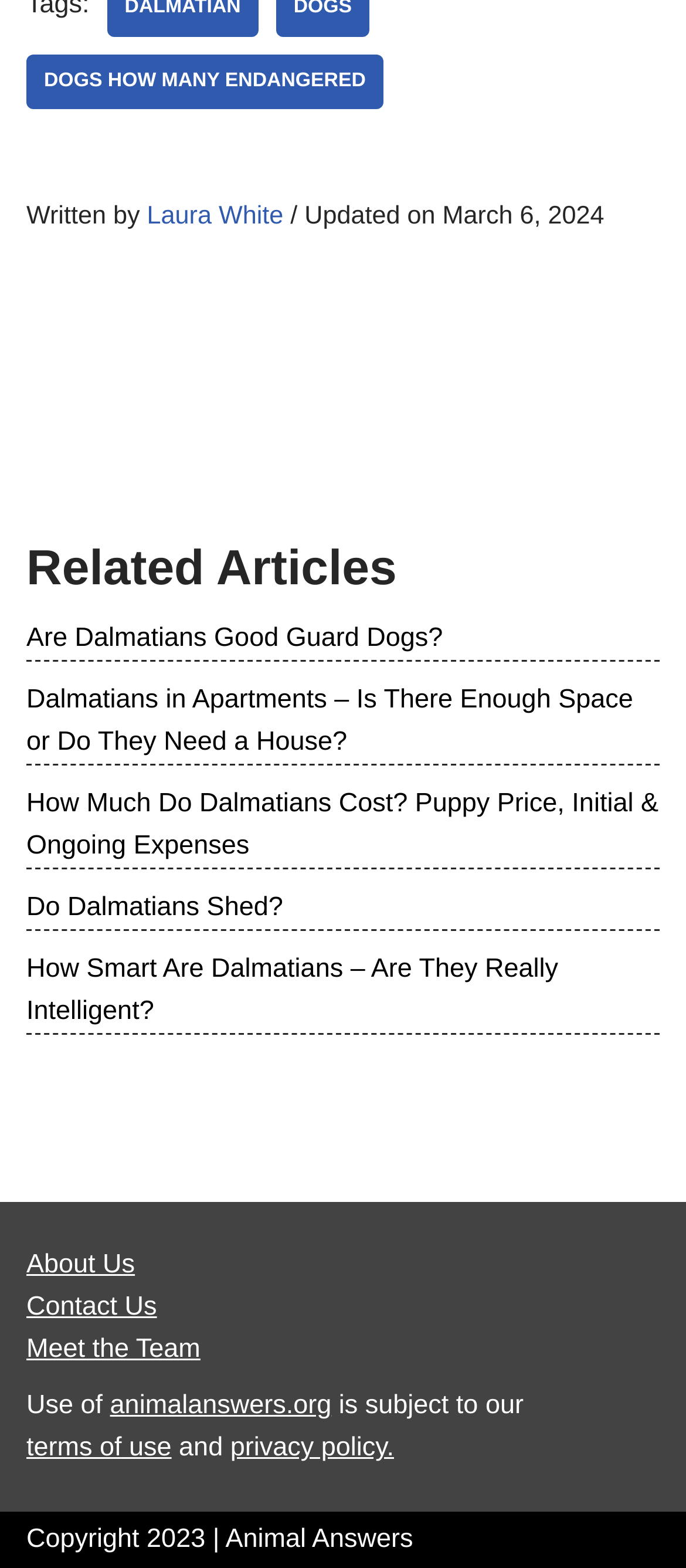Indicate the bounding box coordinates of the element that must be clicked to execute the instruction: "Contact the website". The coordinates should be given as four float numbers between 0 and 1, i.e., [left, top, right, bottom].

[0.038, 0.824, 0.229, 0.843]